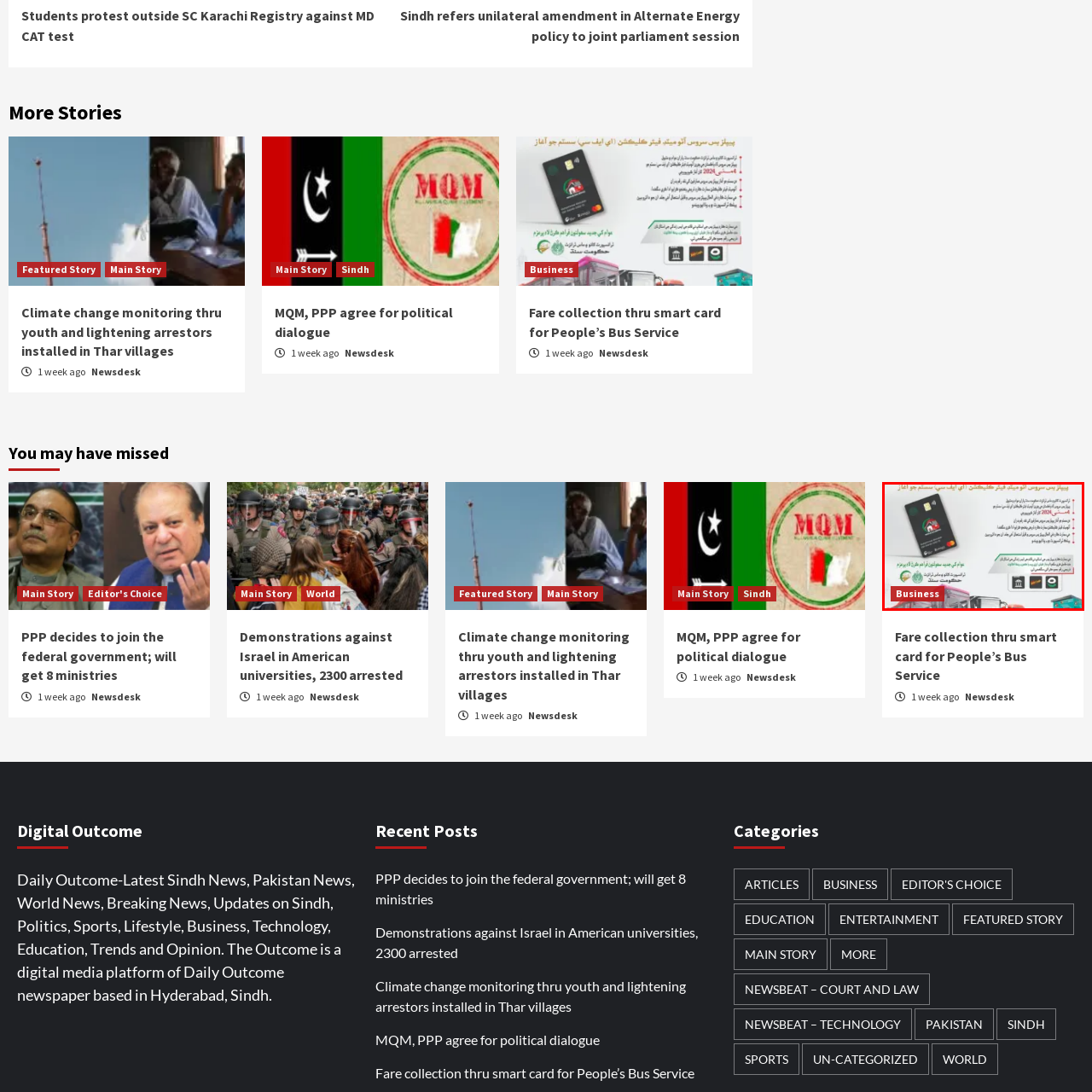What is the purpose of the smart card?
Please carefully analyze the image highlighted by the red bounding box and give a thorough response based on the visual information contained within that section.

The caption states that the card displayed on the flyer signifies a modernized approach to fare collection, implying that the primary purpose of the smart card is to facilitate fare payment for bus services.